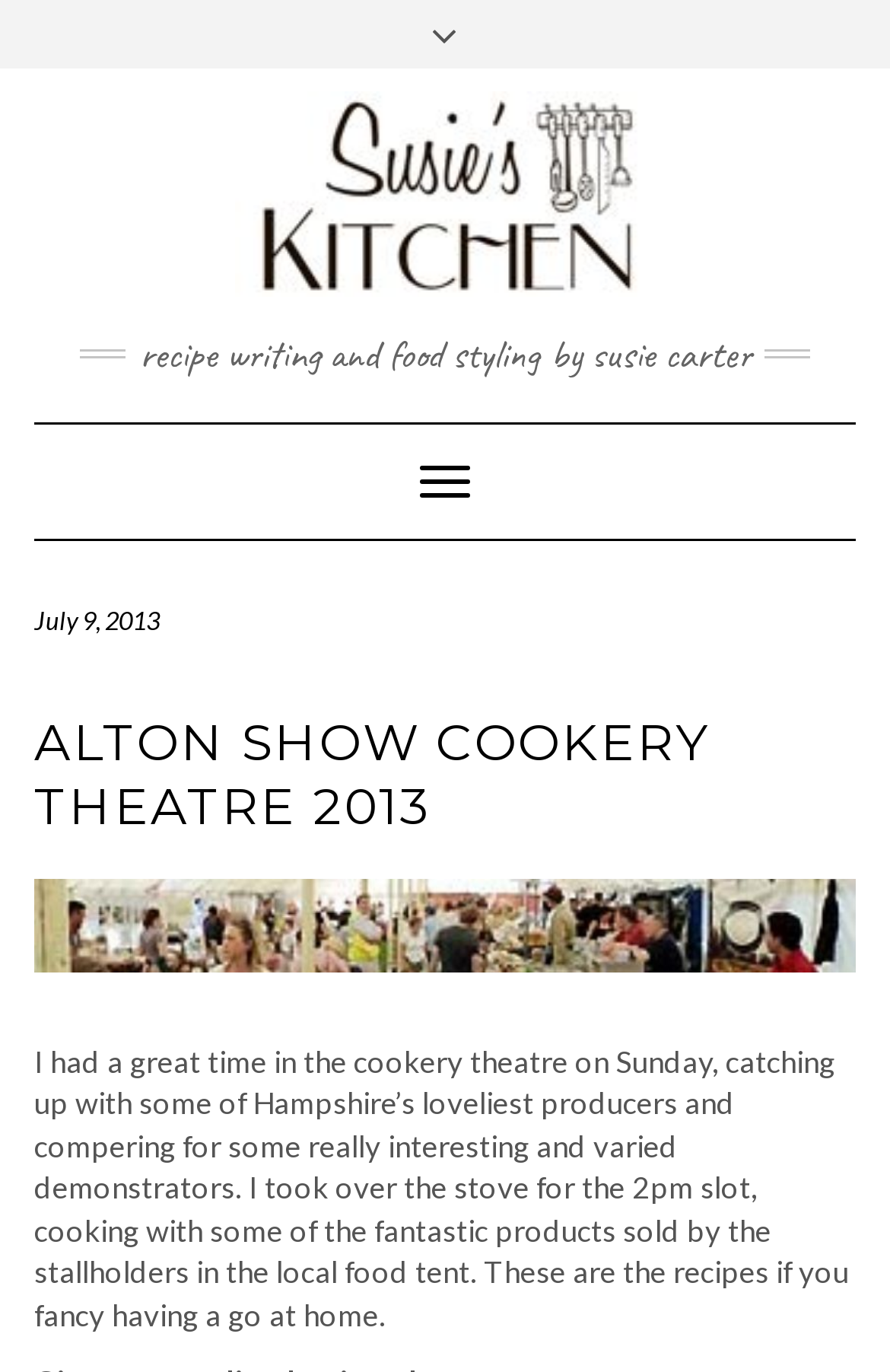Respond with a single word or phrase to the following question: What is the author's name?

Susie Carter